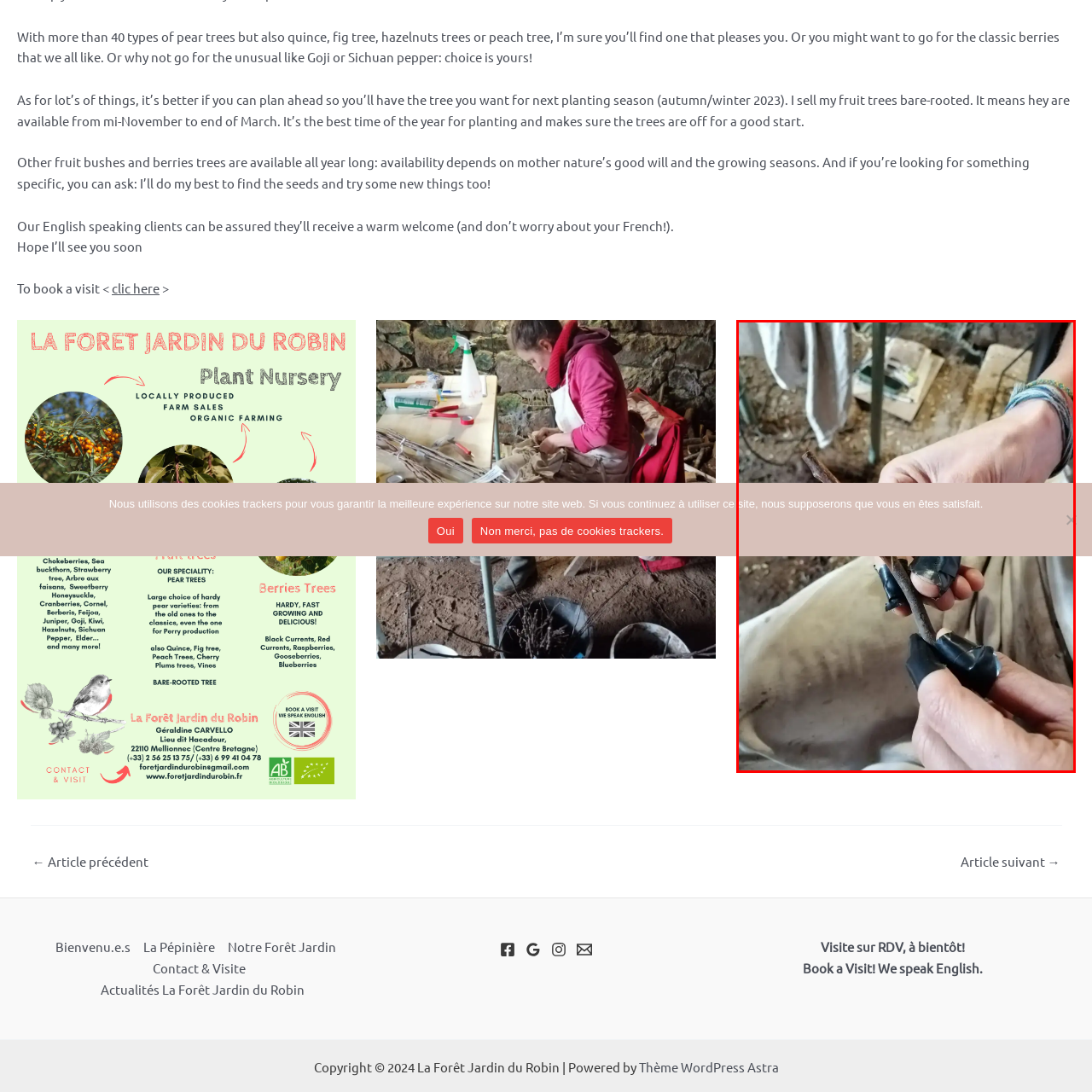Observe the content highlighted by the red box and supply a one-word or short phrase answer to the question: What is the likely focus of the larger practice?

Plant cultivation